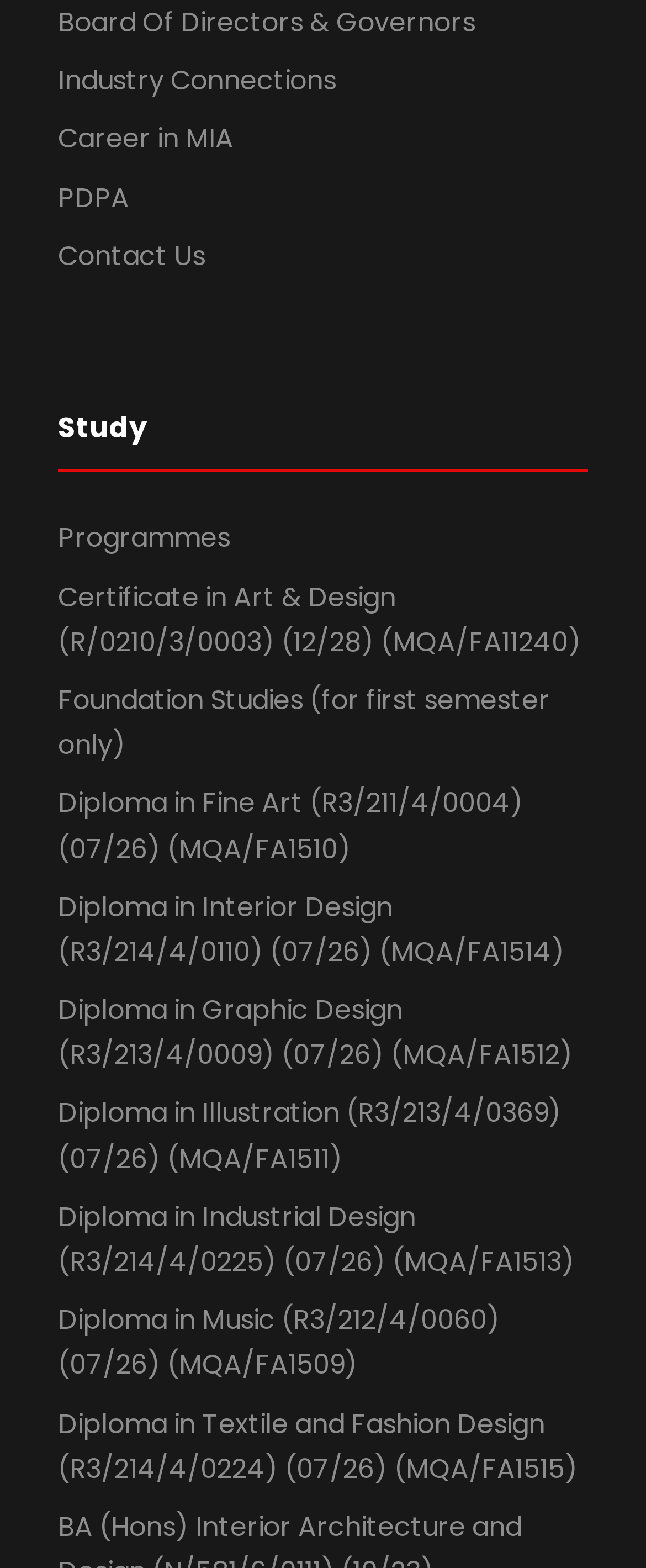What is the heading above the links 'Programmes' to 'Diploma in Textile and Fashion Design'?
Analyze the image and provide a thorough answer to the question.

I looked at the links 'Programmes' to 'Diploma in Textile and Fashion Design' and found that they are under the heading 'Study'.